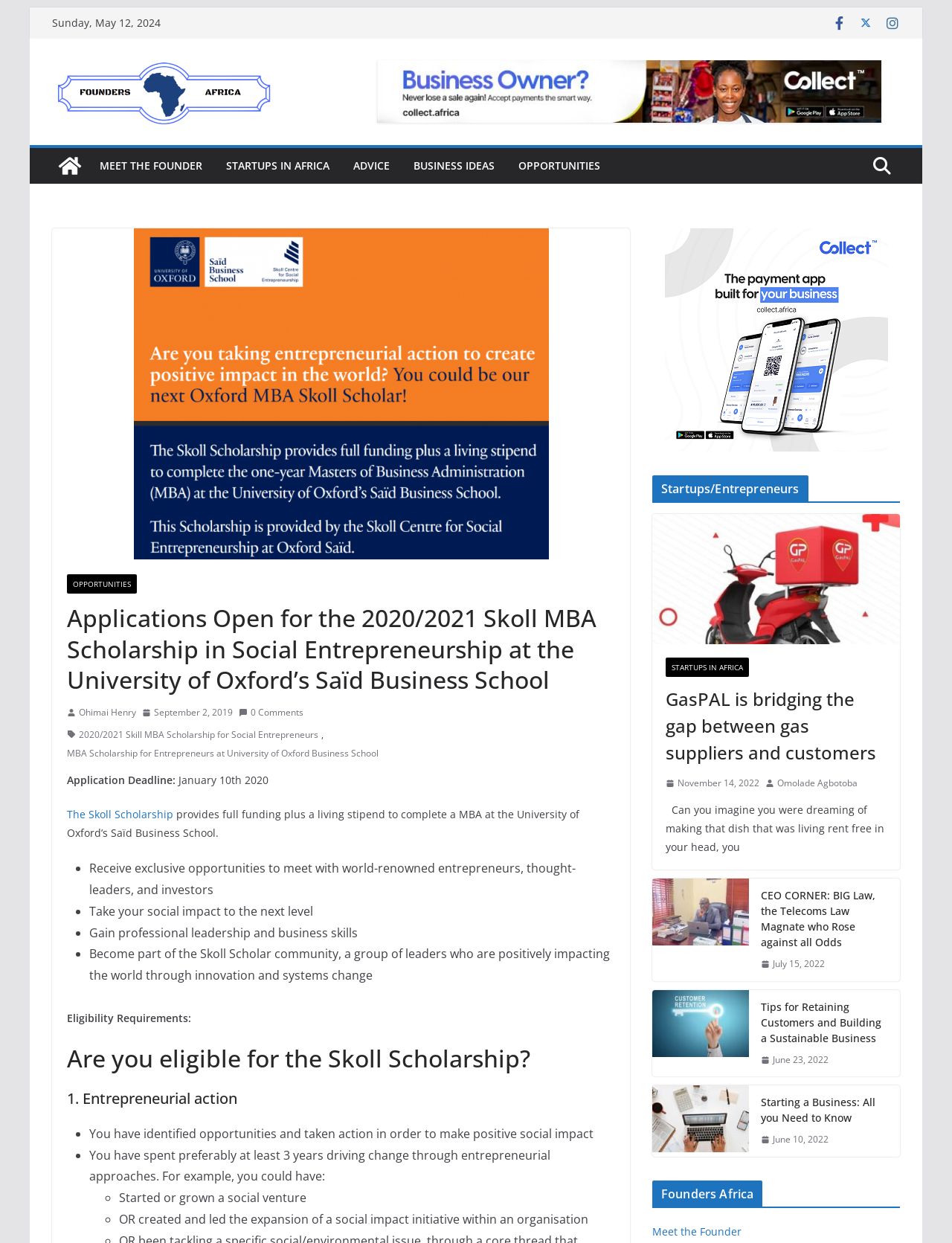What is the benefit of receiving the Skoll Scholarship?
Refer to the screenshot and answer in one word or phrase.

Full funding plus a living stipend